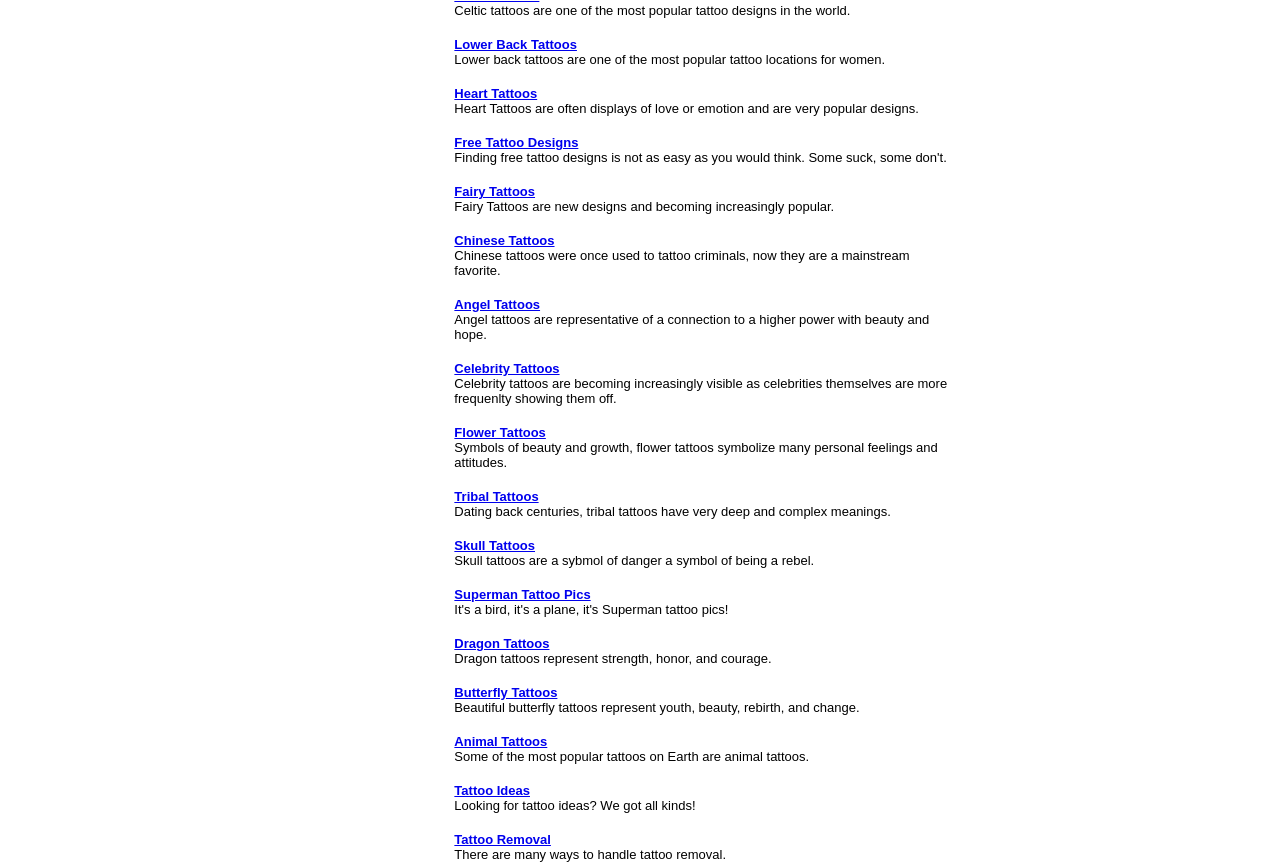Using the description "Lower Back Tattoos", locate and provide the bounding box of the UI element.

[0.355, 0.043, 0.451, 0.06]